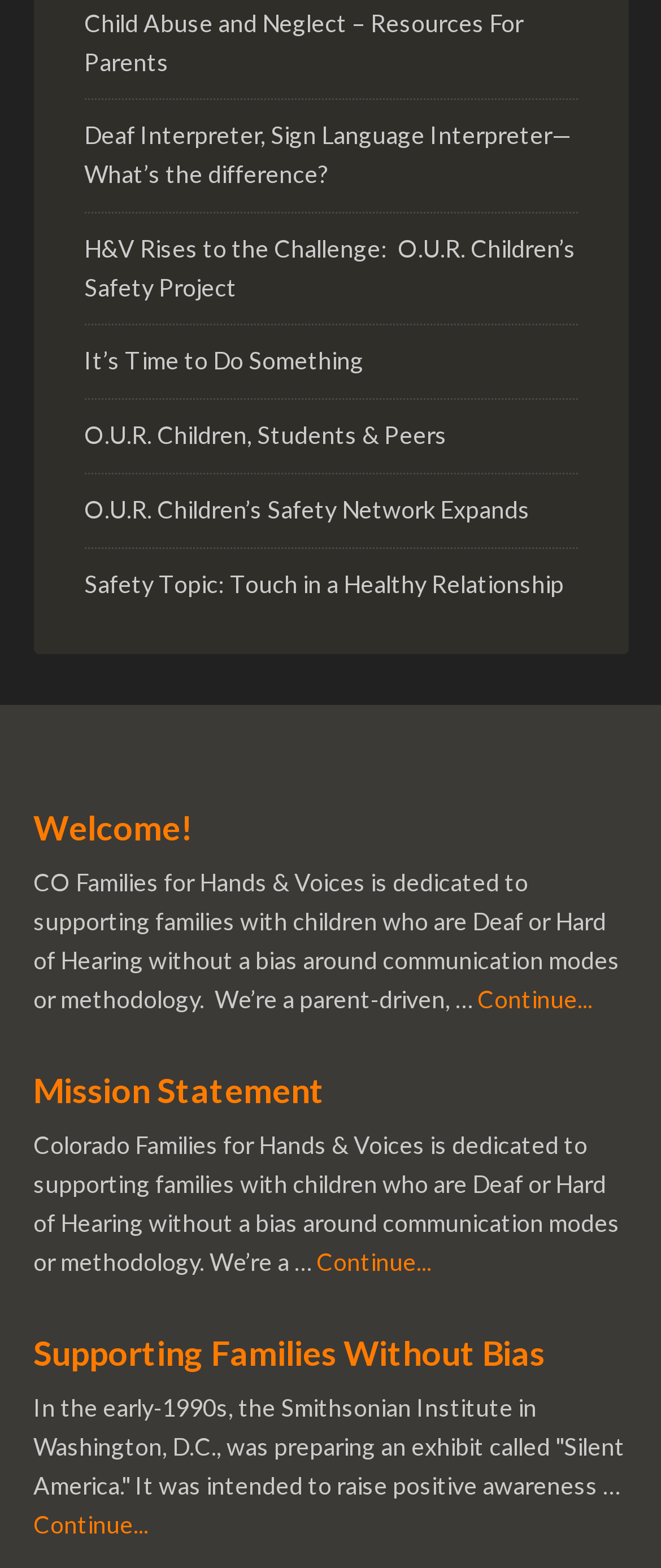Provide the bounding box coordinates for the UI element described in this sentence: "Supporting Families Without Bias". The coordinates should be four float values between 0 and 1, i.e., [left, top, right, bottom].

[0.05, 0.85, 0.824, 0.876]